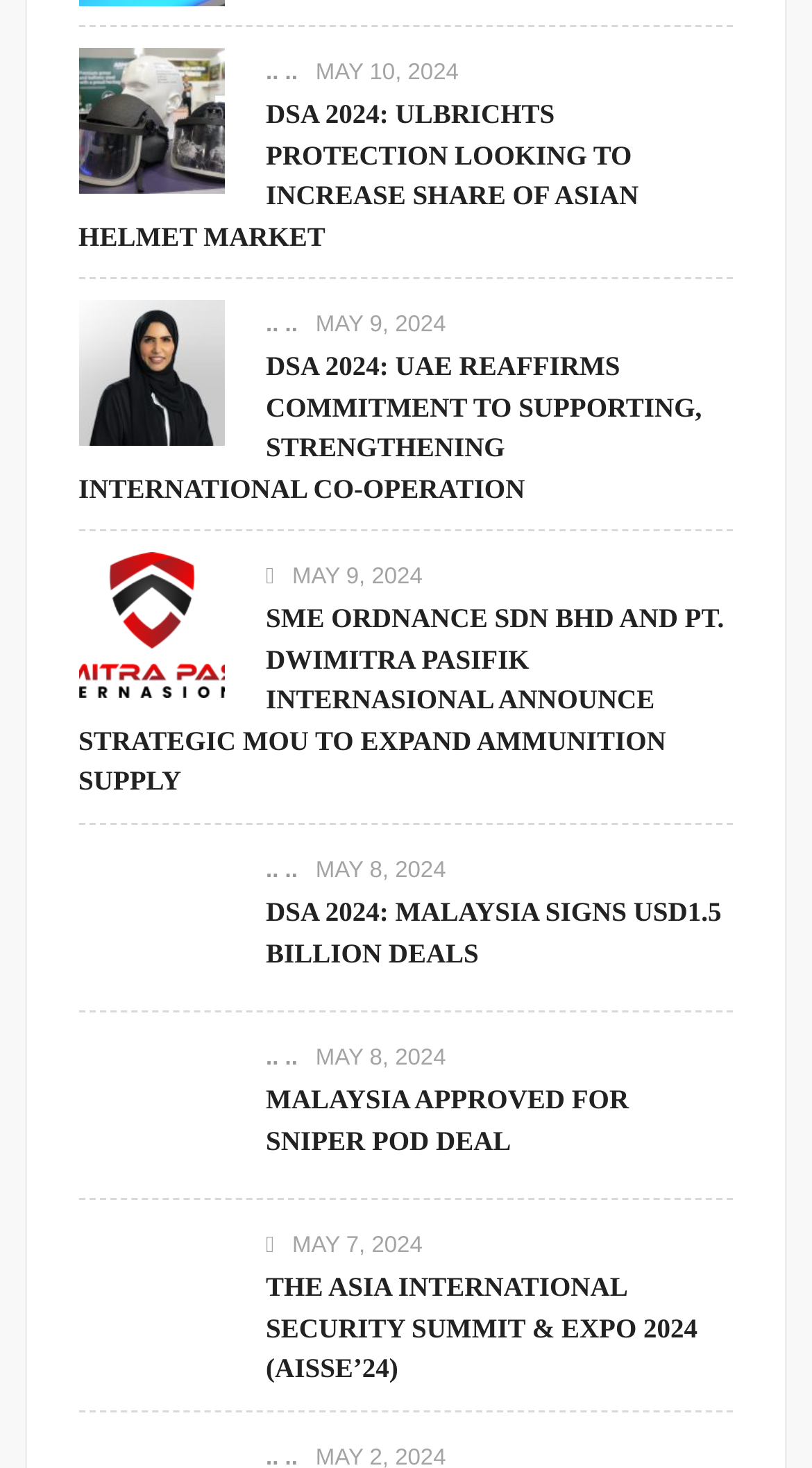Identify the bounding box coordinates of the clickable region necessary to fulfill the following instruction: "Check Final-checks". The bounding box coordinates should be four float numbers between 0 and 1, i.e., [left, top, right, bottom].

None